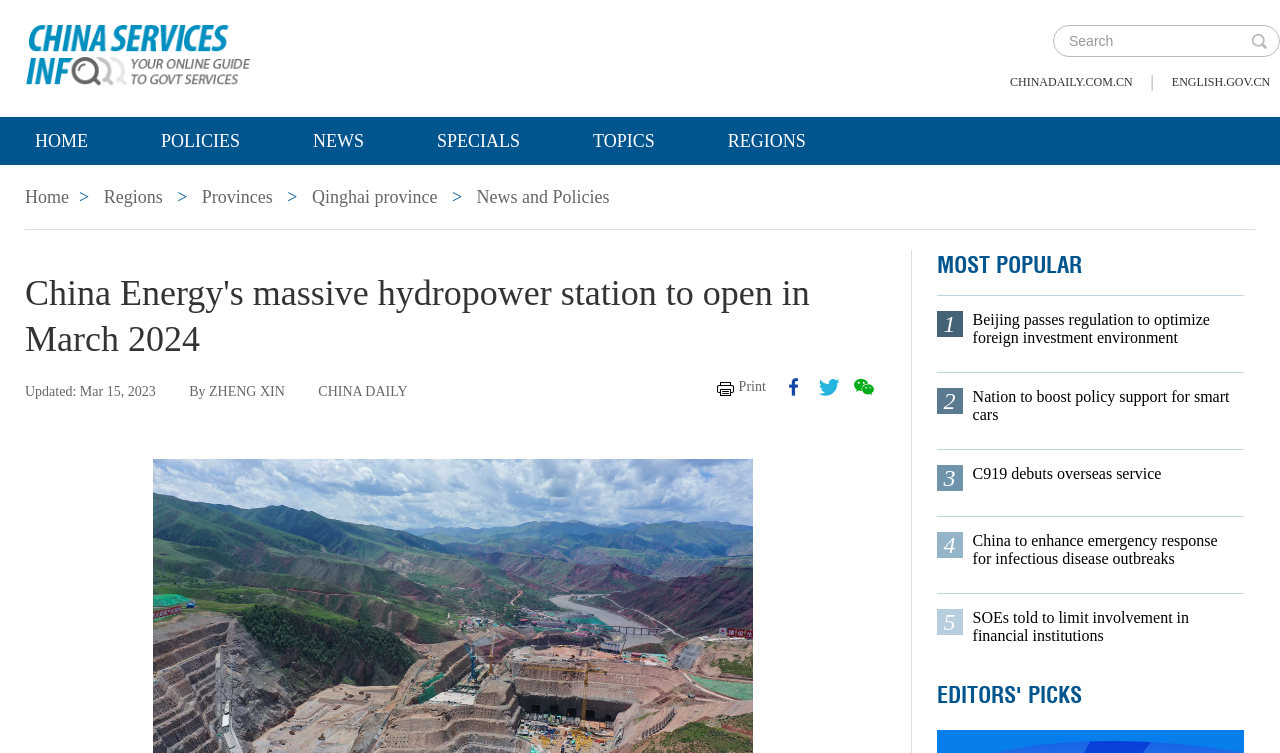Find the bounding box coordinates of the element you need to click on to perform this action: 'Print the article'. The coordinates should be represented by four float values between 0 and 1, in the format [left, top, right, bottom].

[0.559, 0.501, 0.6, 0.527]